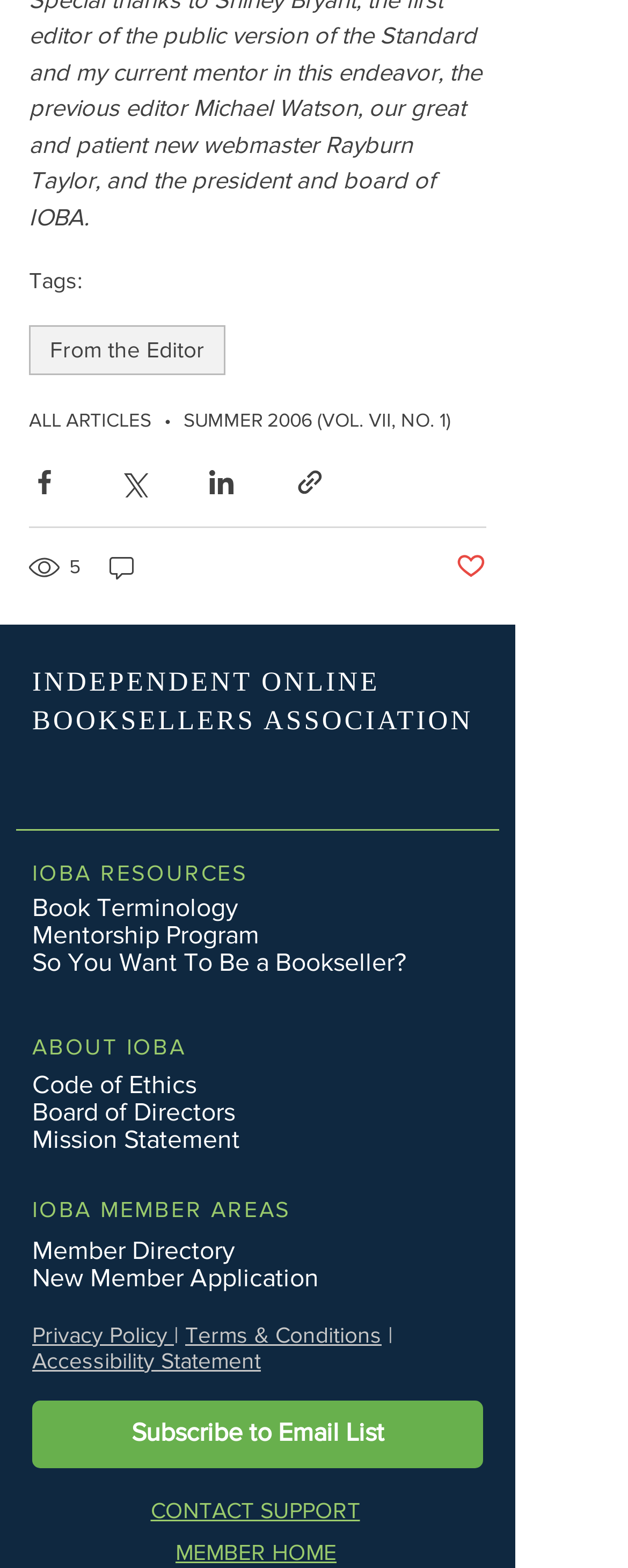How many views does the article have?
Give a one-word or short phrase answer based on the image.

5